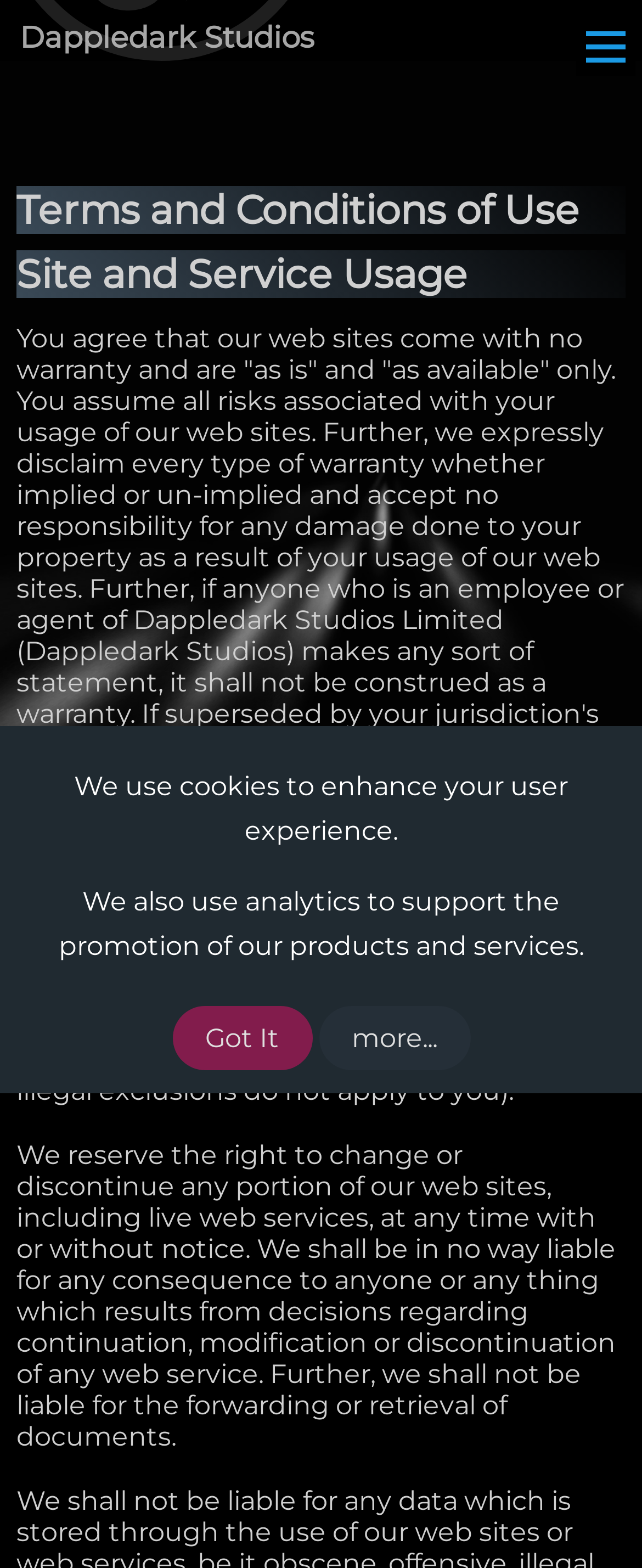What kind of warranty does the website provide?
Provide a fully detailed and comprehensive answer to the question.

According to the StaticText element, the website explicitly disclaims any type of warranty, whether implied or un-implied, and accepts no responsibility for any damage done to users' property as a result of using the website.